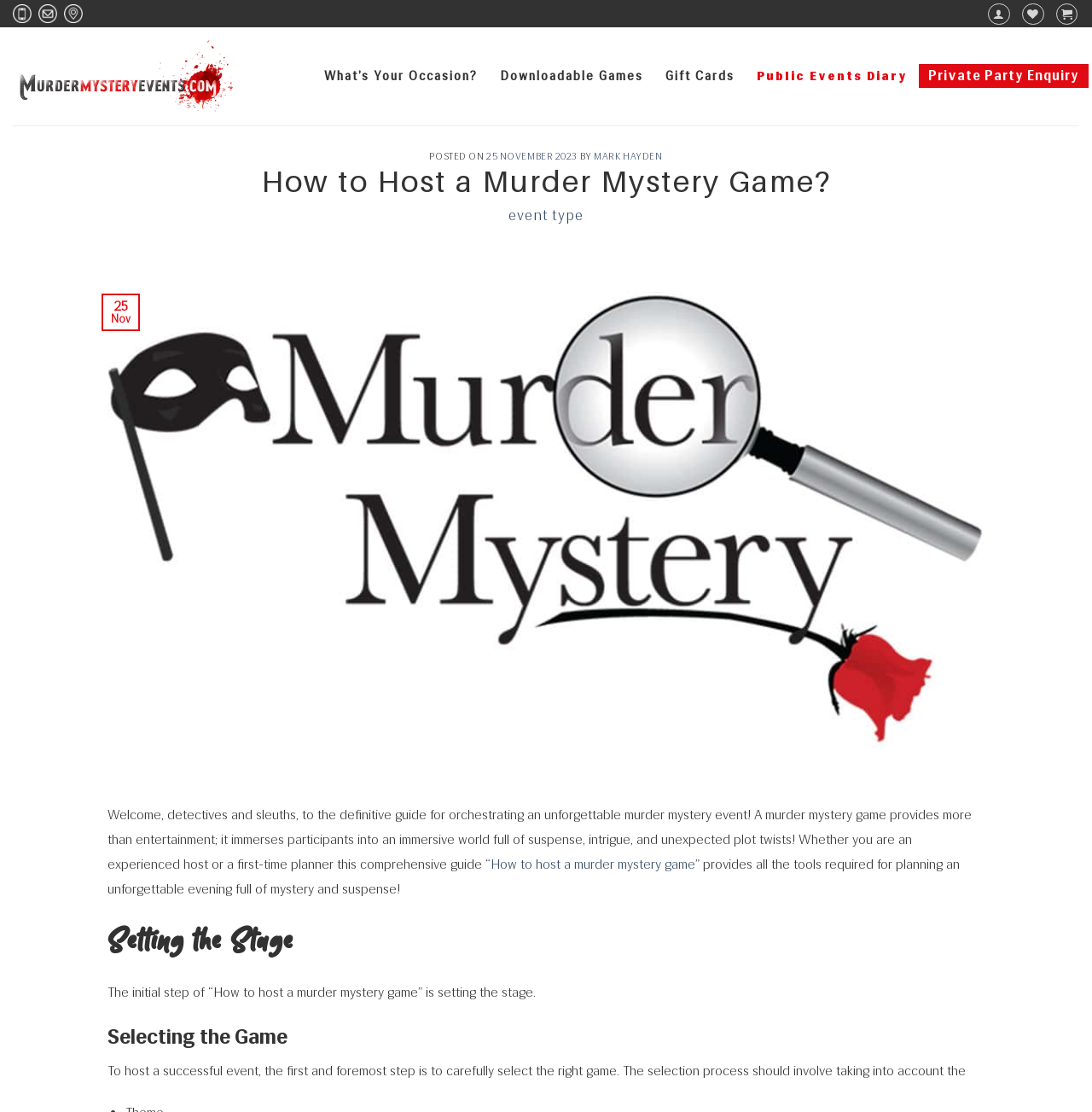What is the first step in hosting a murder mystery game?
Look at the image and respond with a single word or a short phrase.

Setting the stage